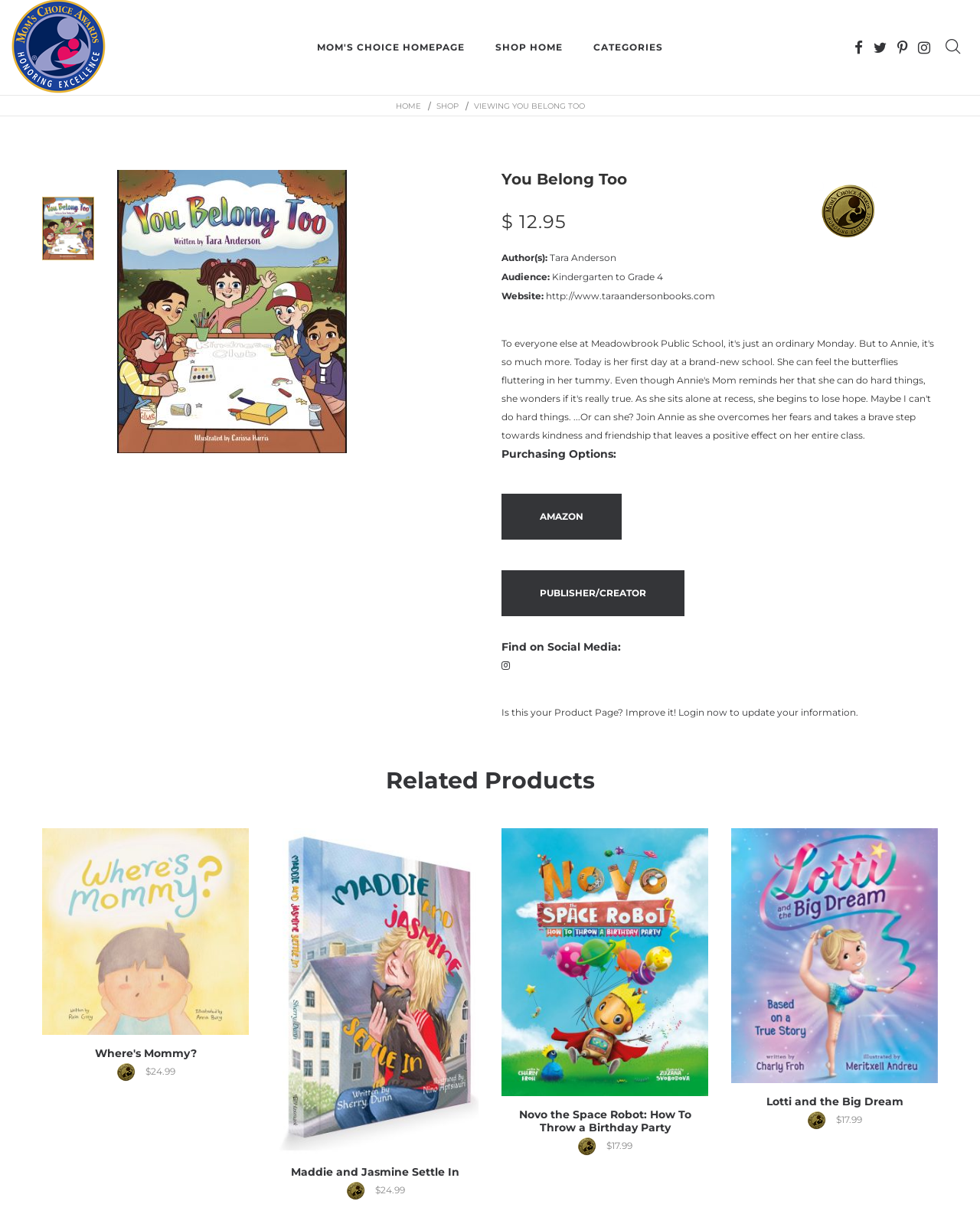From the element description: "Lotti and the Big Dream", extract the bounding box coordinates of the UI element. The coordinates should be expressed as four float numbers between 0 and 1, in the order [left, top, right, bottom].

[0.782, 0.892, 0.921, 0.903]